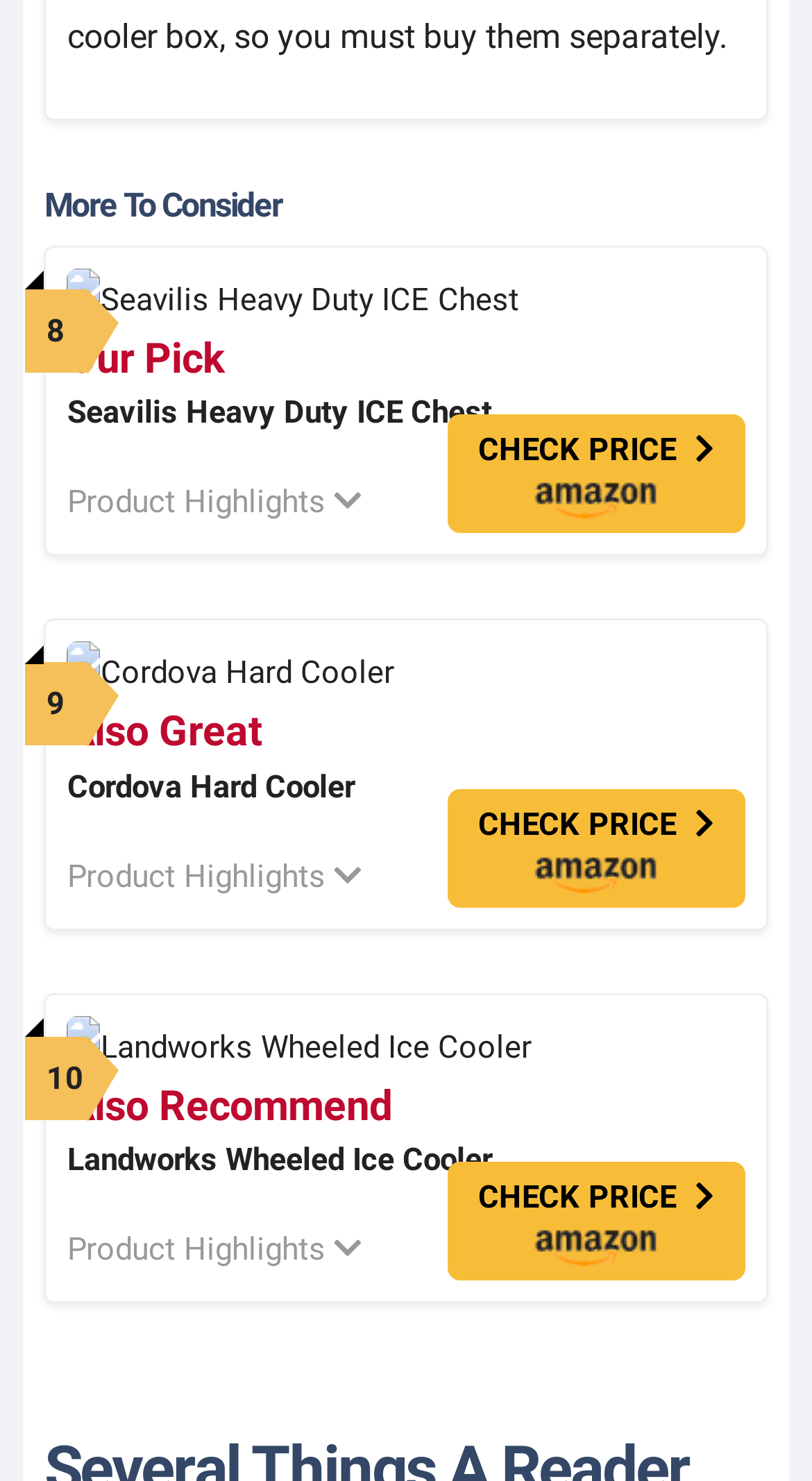Please give a concise answer to this question using a single word or phrase: 
How many products are recommended?

3